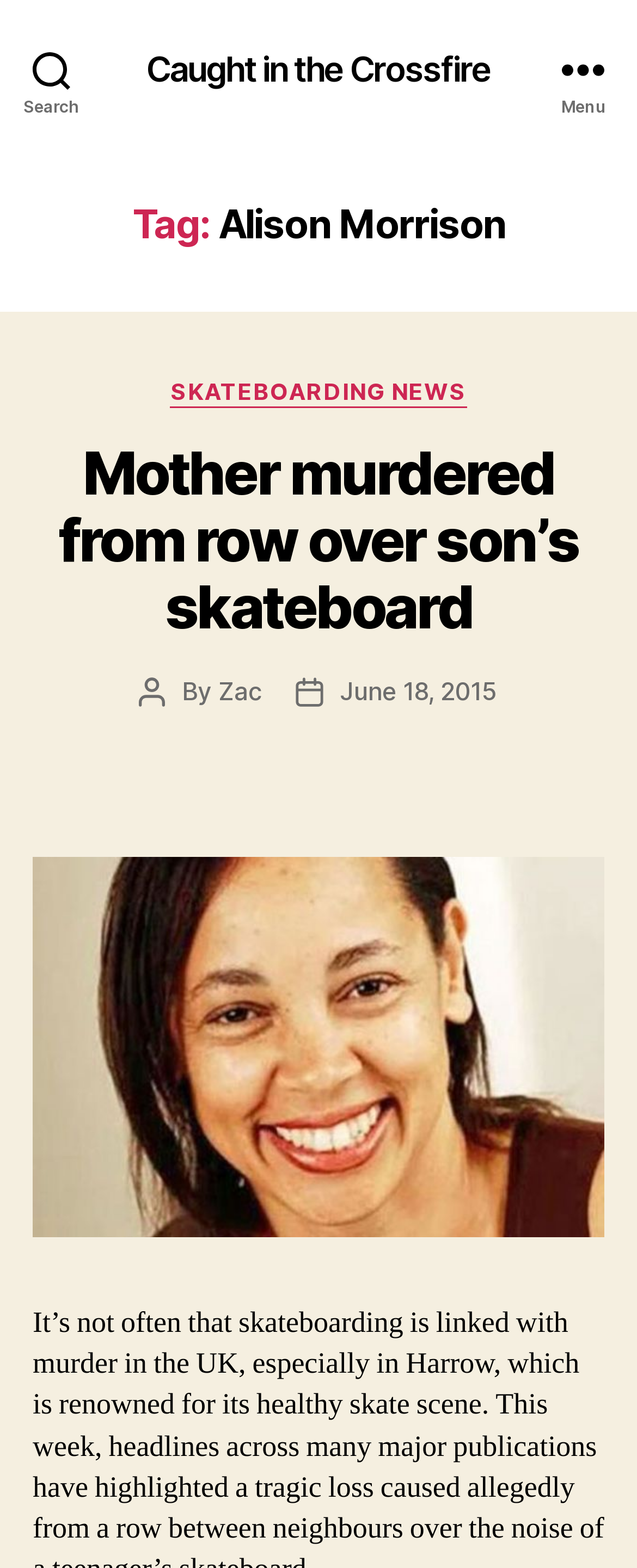What is the name of the person in the image?
Utilize the information in the image to give a detailed answer to the question.

I found the name of the person in the image by looking at the image 'Alison-Morrison' which is located at the bottom of the webpage.